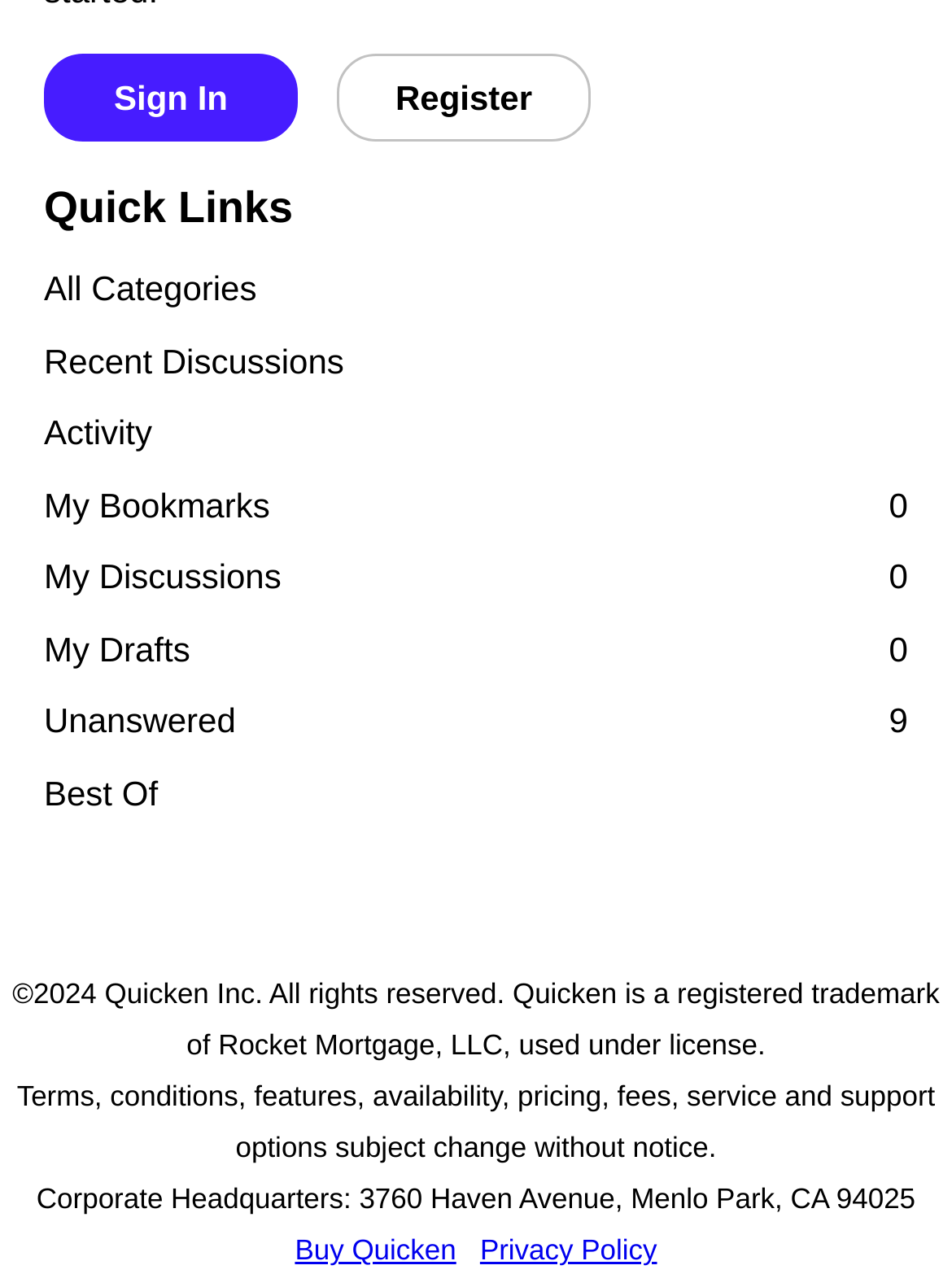Give a one-word or one-phrase response to the question:
What is the address of the Corporate Headquarters?

3760 Haven Avenue, Menlo Park, CA 94025